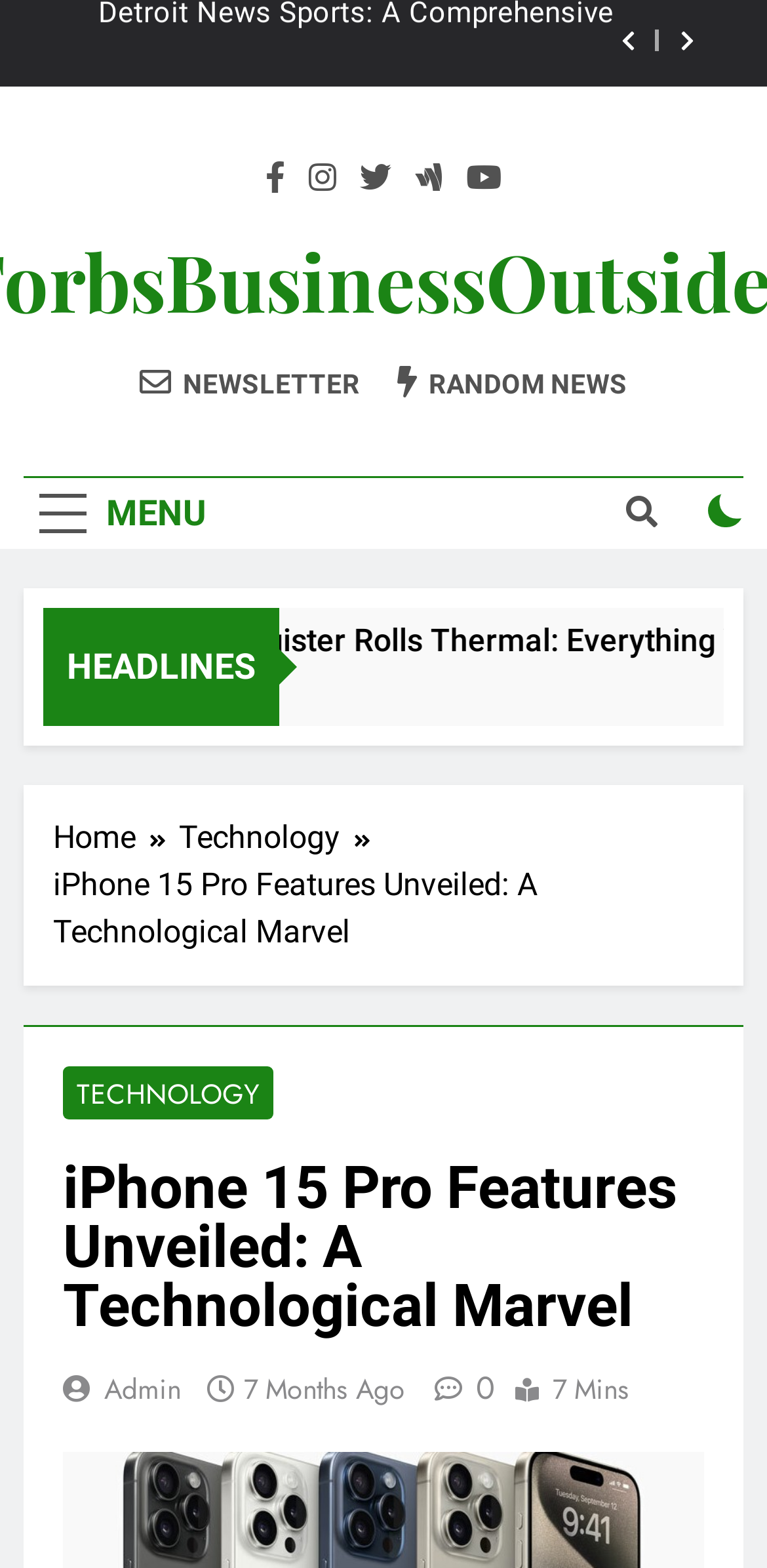How long ago was the article published?
Using the screenshot, give a one-word or short phrase answer.

7 Months Ago